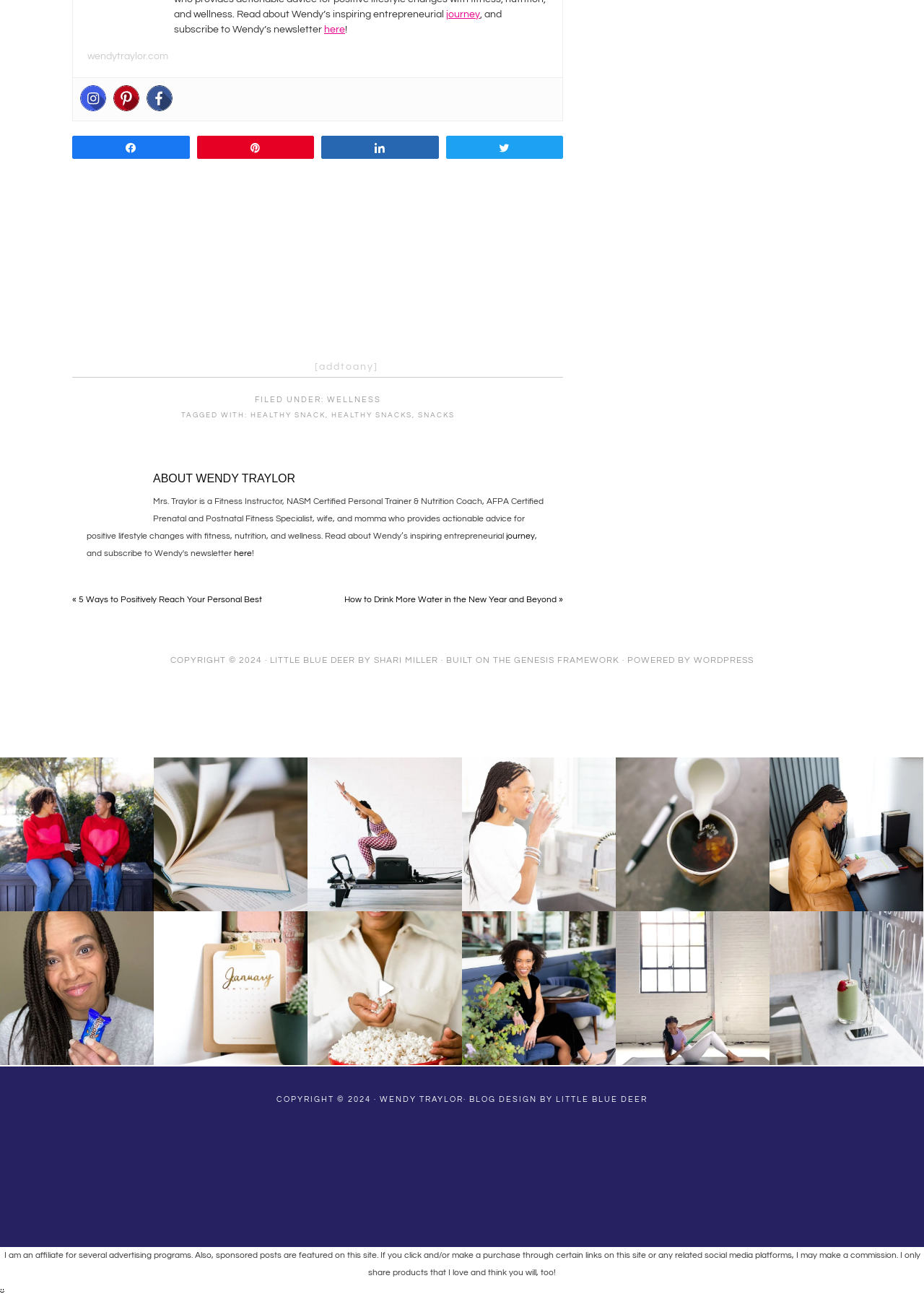Can you find the bounding box coordinates for the element to click on to achieve the instruction: "Click on the 'Instagram' link"?

[0.087, 0.066, 0.115, 0.086]